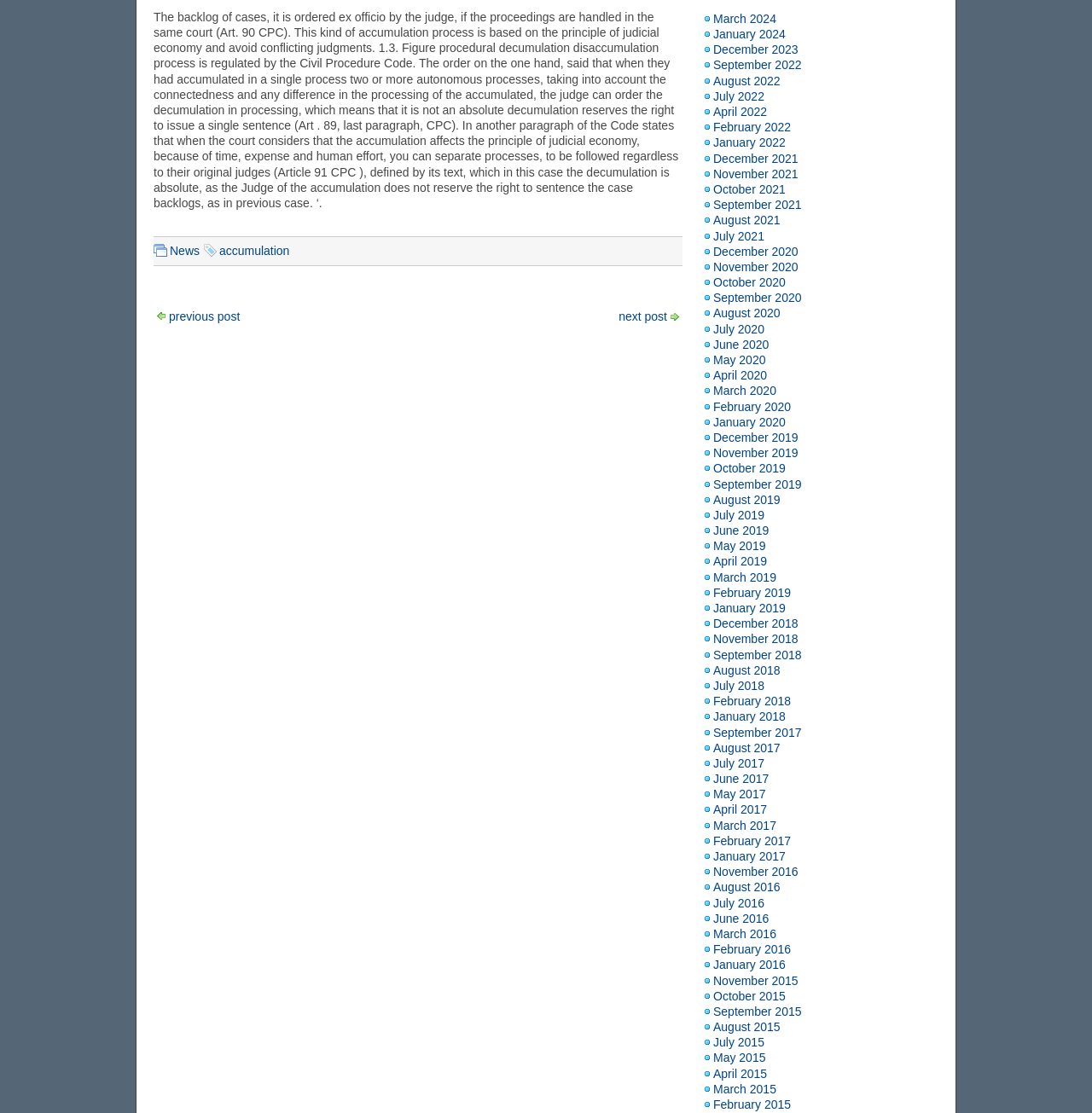From the element description Terms of Service, predict the bounding box coordinates of the UI element. The coordinates must be specified in the format (top-left x, top-left y, bottom-right x, bottom-right y) and should be within the 0 to 1 range.

None